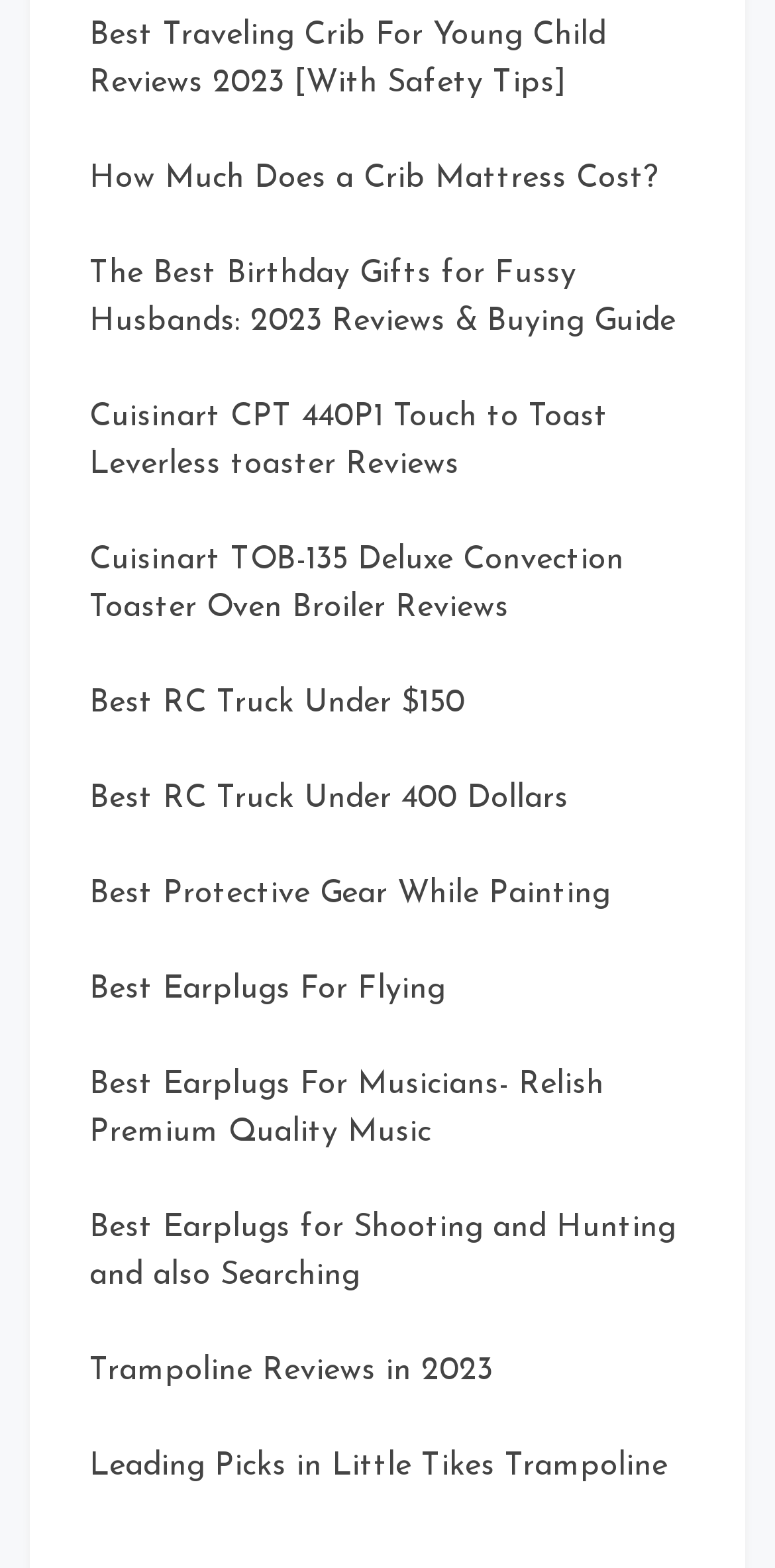Please identify the bounding box coordinates of the element that needs to be clicked to perform the following instruction: "Check out reviews of the Cuisinart CPT 440P1 toaster".

[0.115, 0.257, 0.785, 0.307]